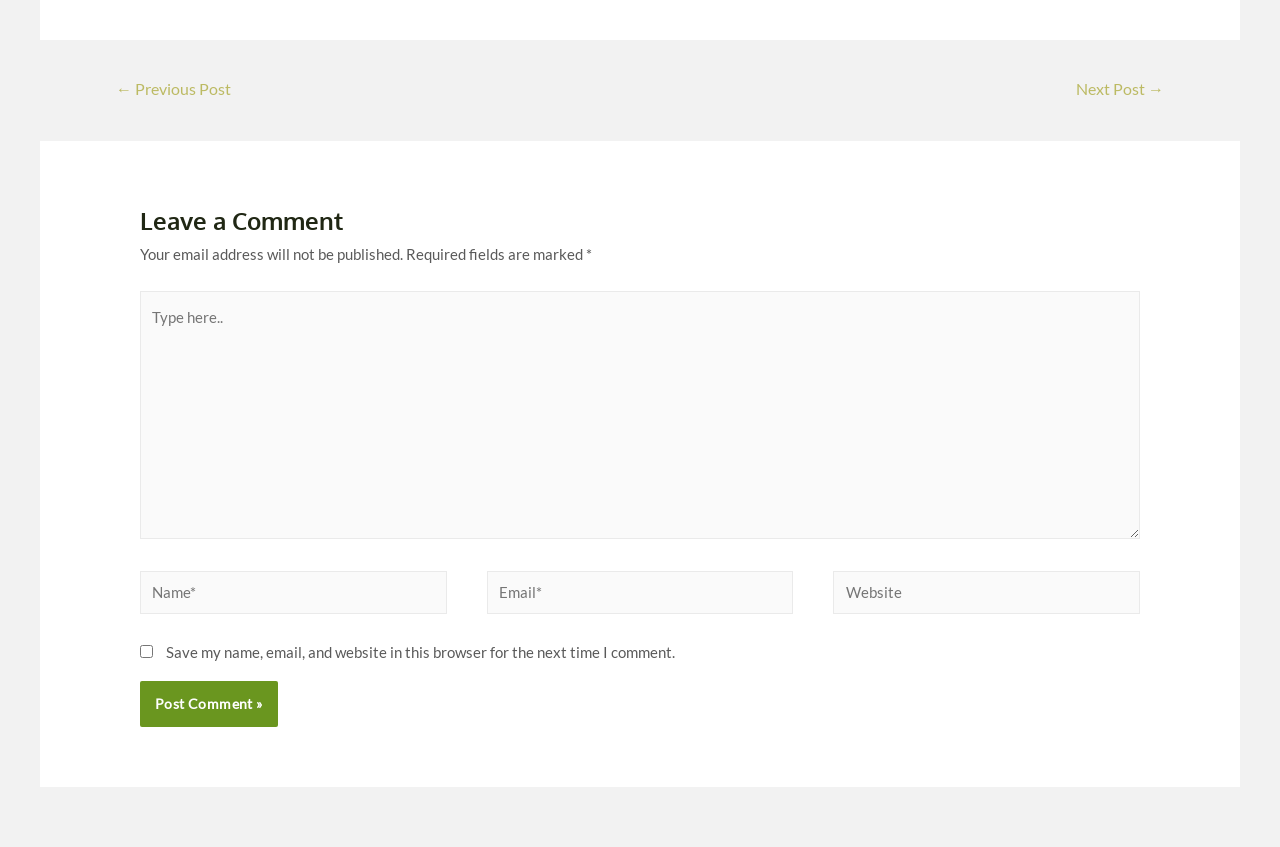What information is required to leave a comment?
Give a detailed response to the question by analyzing the screenshot.

The comment form has fields for name, email, and website, but only the name and email fields are marked as required. This indicates that users must provide their name and email address in order to leave a comment, but providing a website is optional.